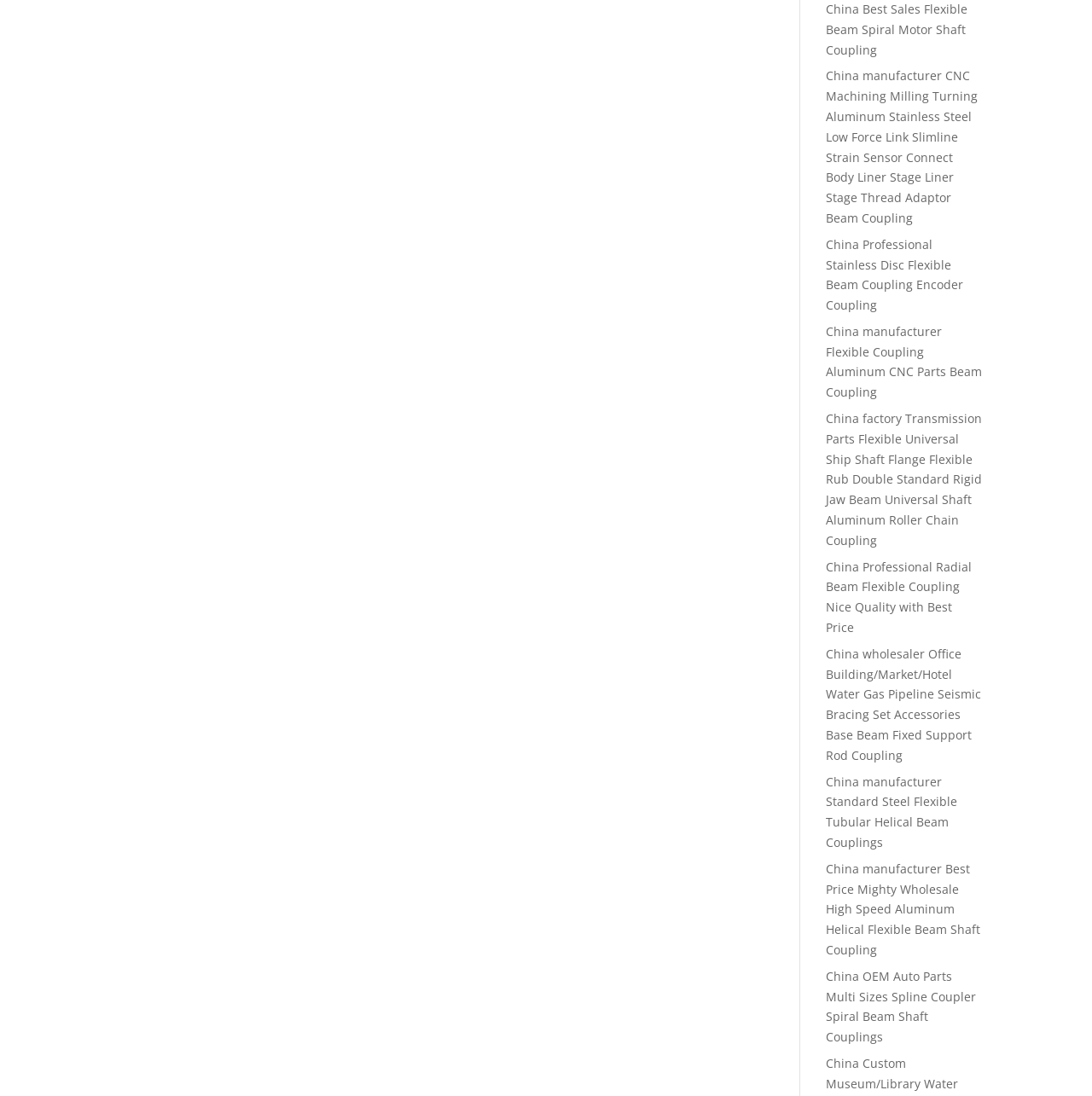What is the common theme among the links listed on this webpage?
Answer the question with just one word or phrase using the image.

China manufacturer